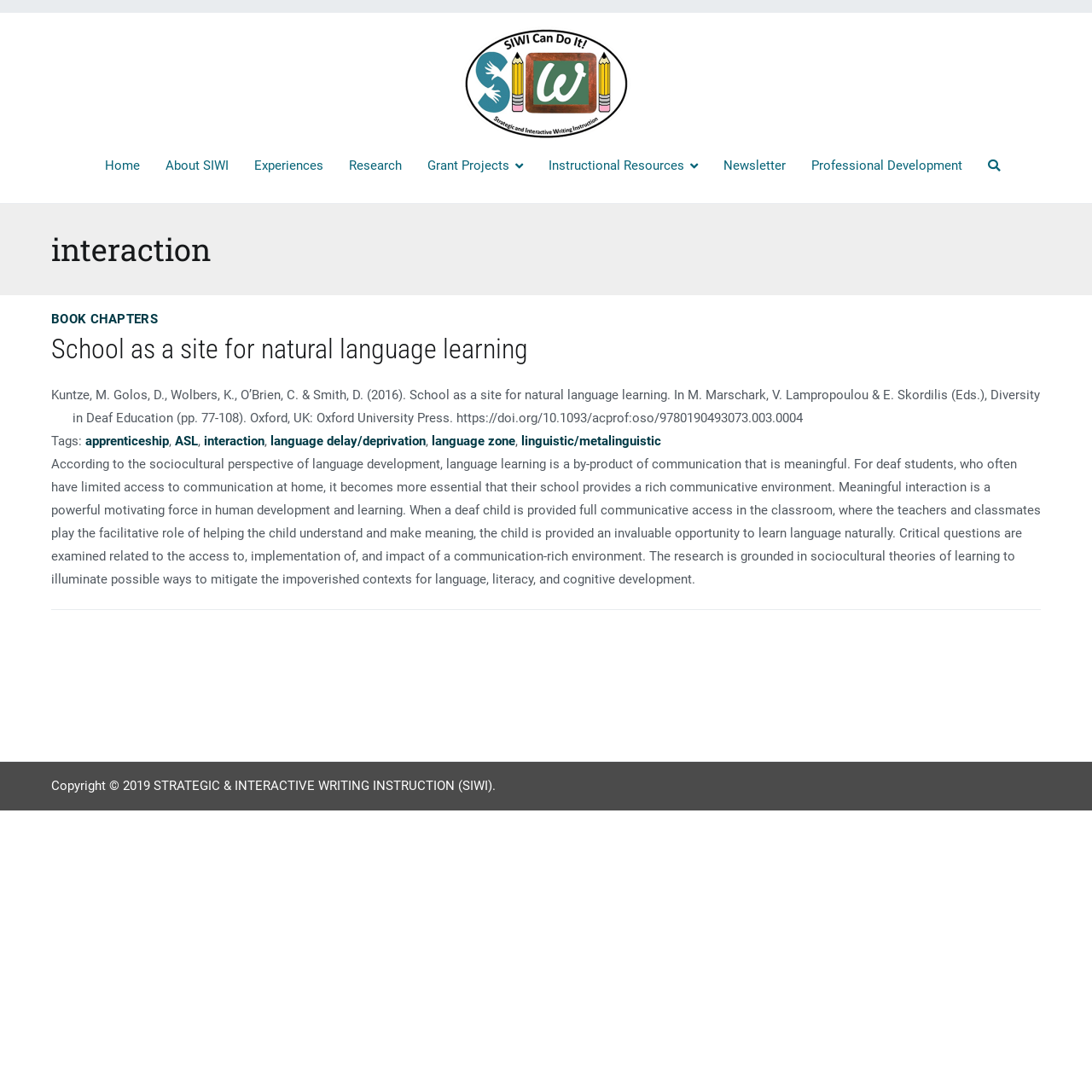Please identify the bounding box coordinates of the clickable element to fulfill the following instruction: "Go to the Home page". The coordinates should be four float numbers between 0 and 1, i.e., [left, top, right, bottom].

[0.096, 0.141, 0.128, 0.162]